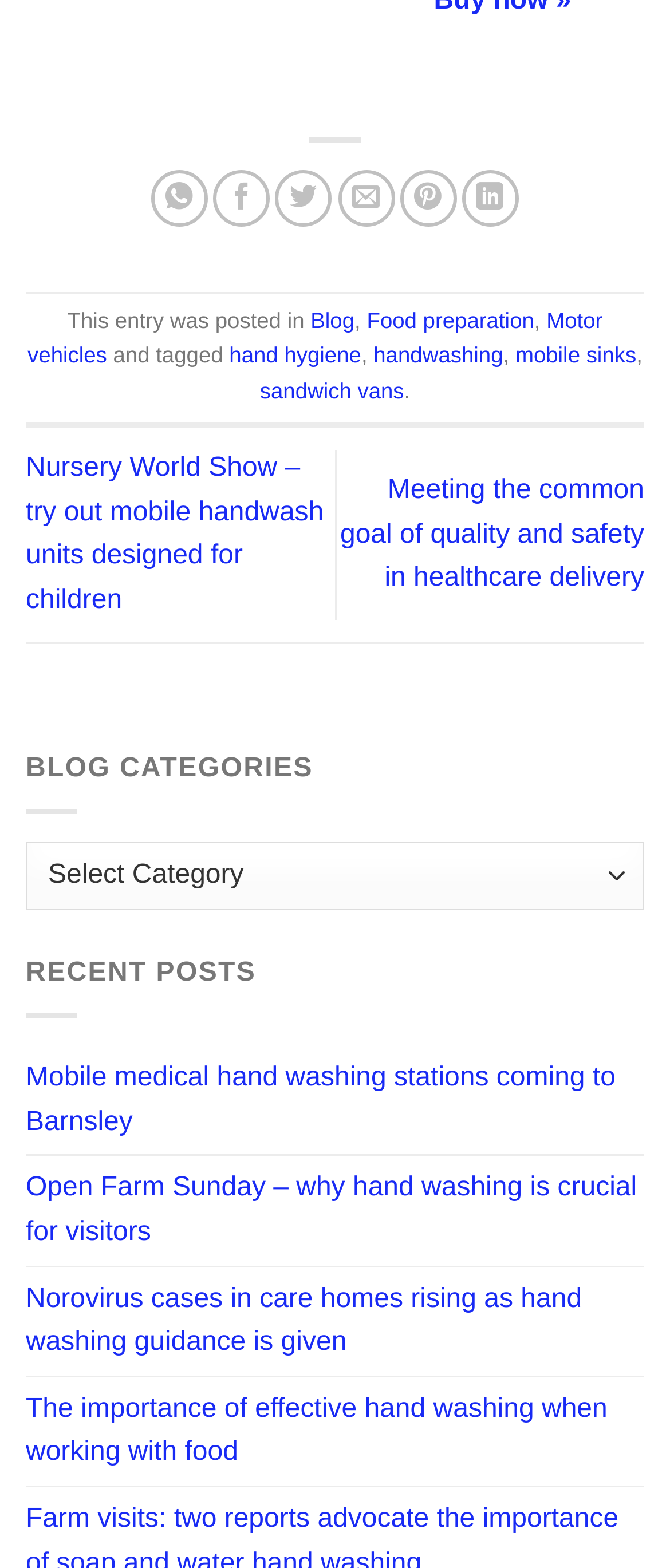From the details in the image, provide a thorough response to the question: What is the topic of the first recent post?

I looked at the 'RECENT POSTS' section of the webpage and read the title of the first link, which is 'Mobile medical hand washing stations coming to Barnsley'. The topic of this post is about mobile medical hand washing stations.